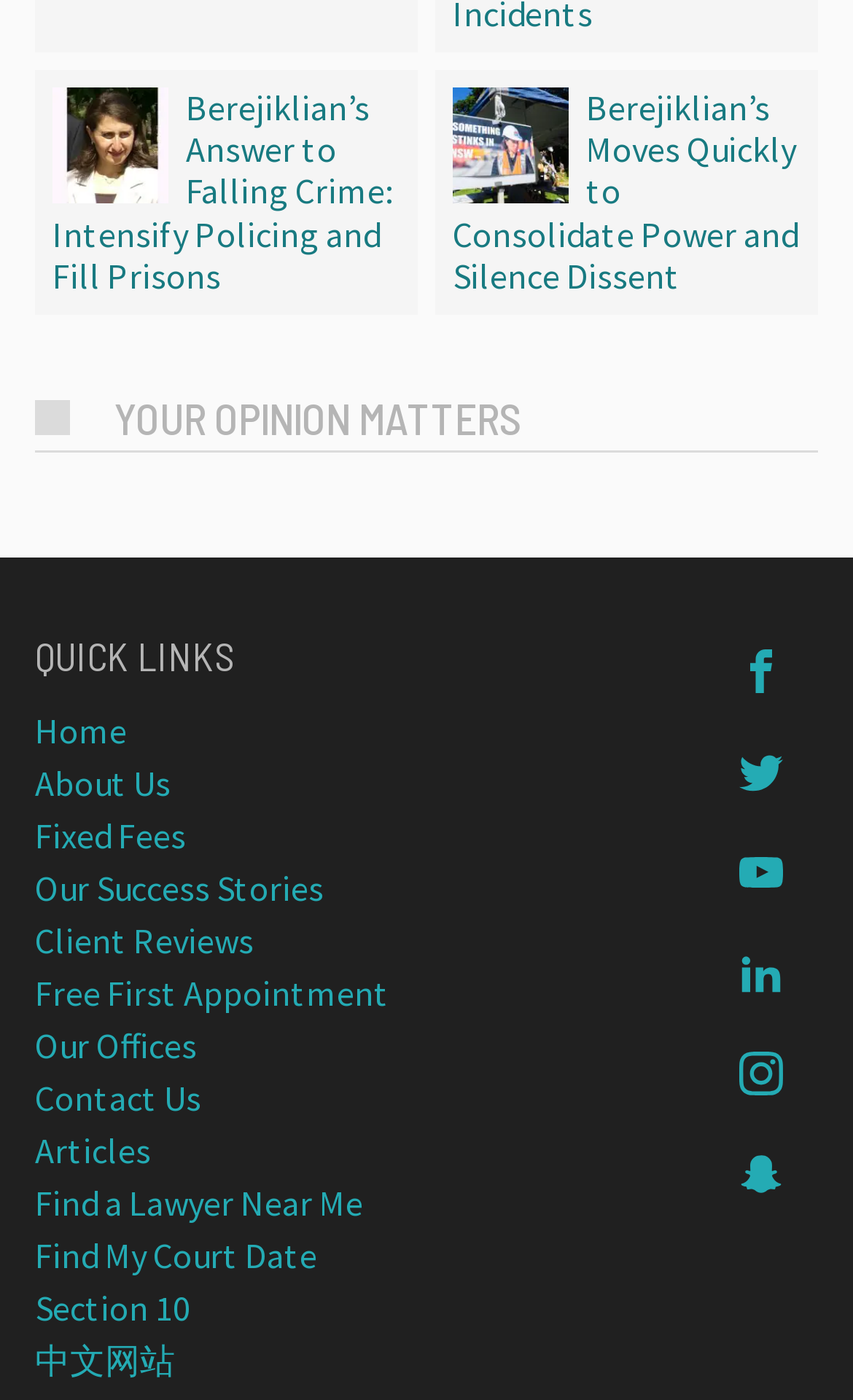Determine the bounding box coordinates of the clickable element to achieve the following action: 'Click on 'About Us' link'. Provide the coordinates as four float values between 0 and 1, formatted as [left, top, right, bottom].

[0.041, 0.544, 0.2, 0.575]